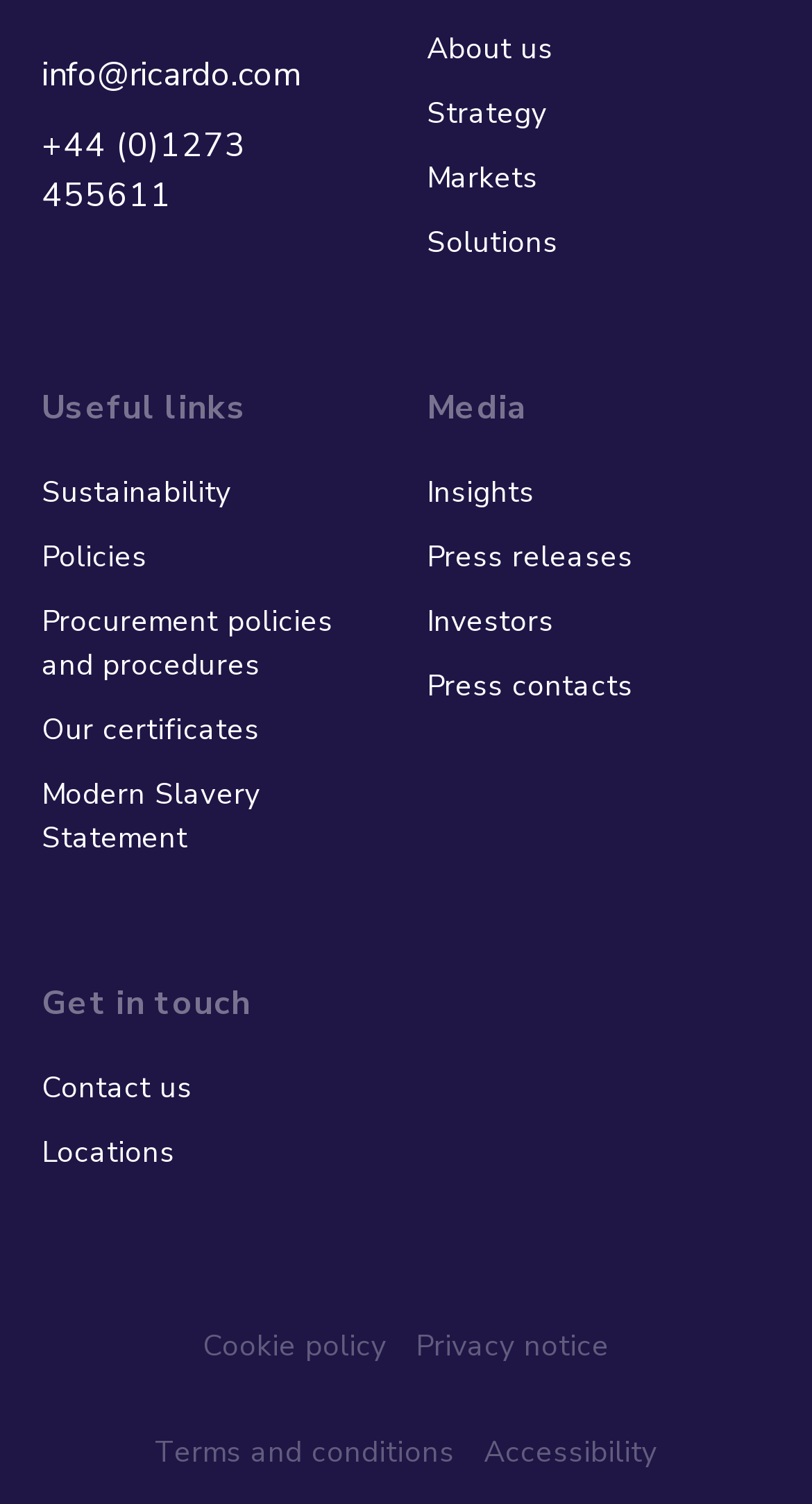Please identify the bounding box coordinates of the element on the webpage that should be clicked to follow this instruction: "Check Sustainability". The bounding box coordinates should be given as four float numbers between 0 and 1, formatted as [left, top, right, bottom].

[0.051, 0.313, 0.474, 0.342]